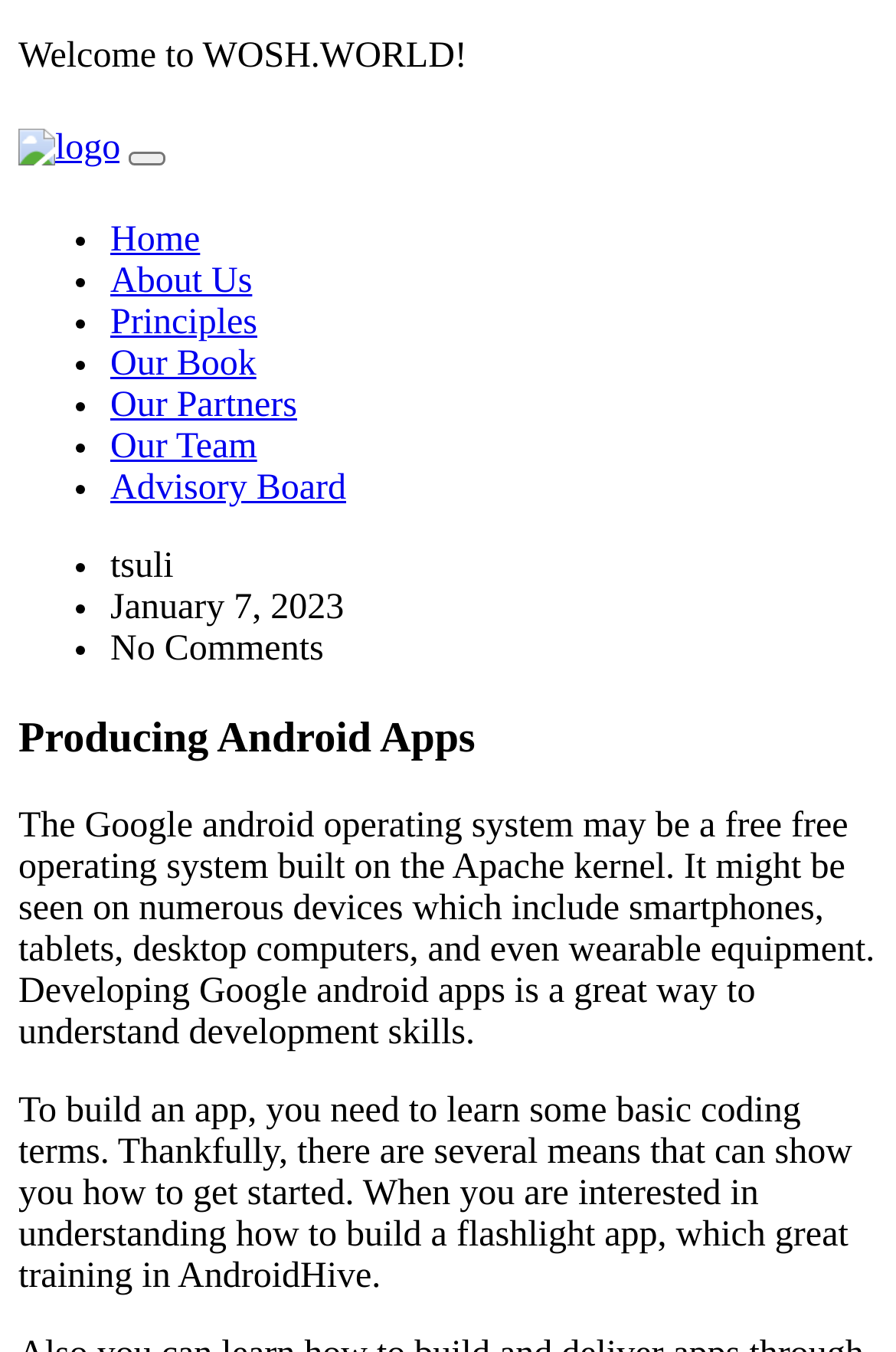Identify the bounding box for the UI element described as: "social anxiety". The coordinates should be four float numbers between 0 and 1, i.e., [left, top, right, bottom].

None